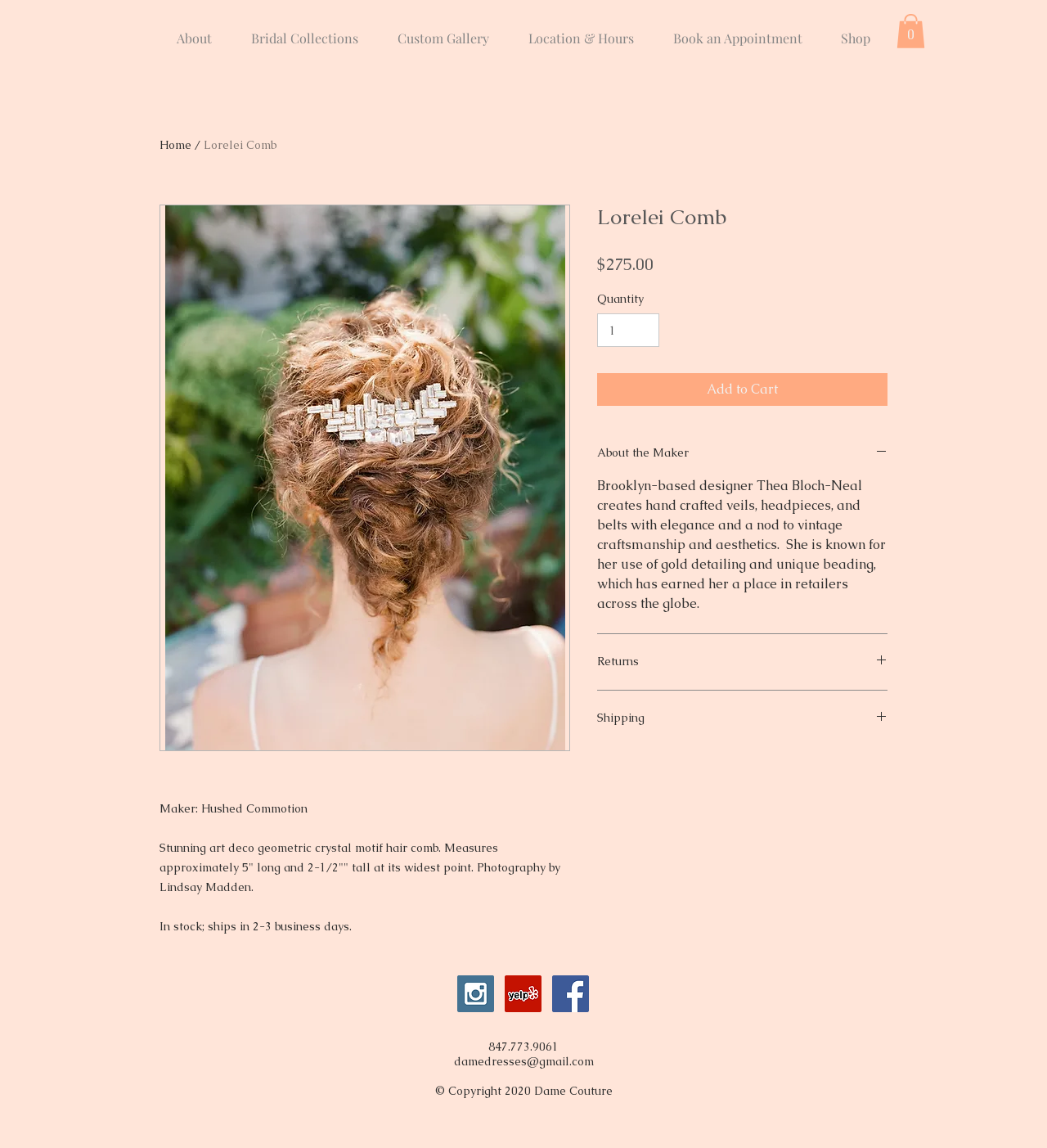Please determine the bounding box coordinates of the element to click in order to execute the following instruction: "Click the 'Add to Cart' button". The coordinates should be four float numbers between 0 and 1, specified as [left, top, right, bottom].

[0.57, 0.325, 0.848, 0.354]